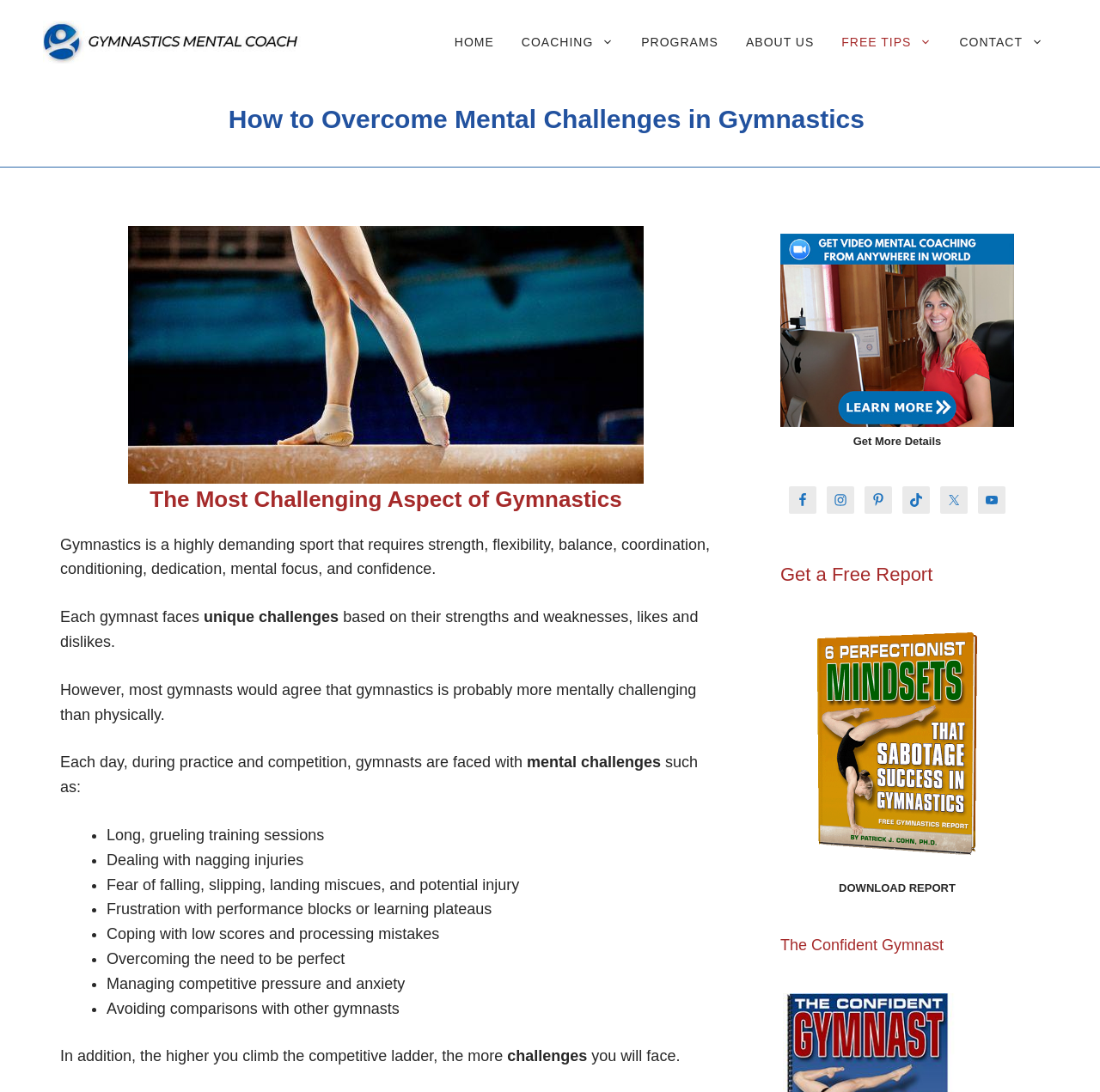Using the element description: "parent_node: DOWNLOAD REPORT", determine the bounding box coordinates. The coordinates should be in the format [left, top, right, bottom], with values between 0 and 1.

[0.738, 0.781, 0.894, 0.797]